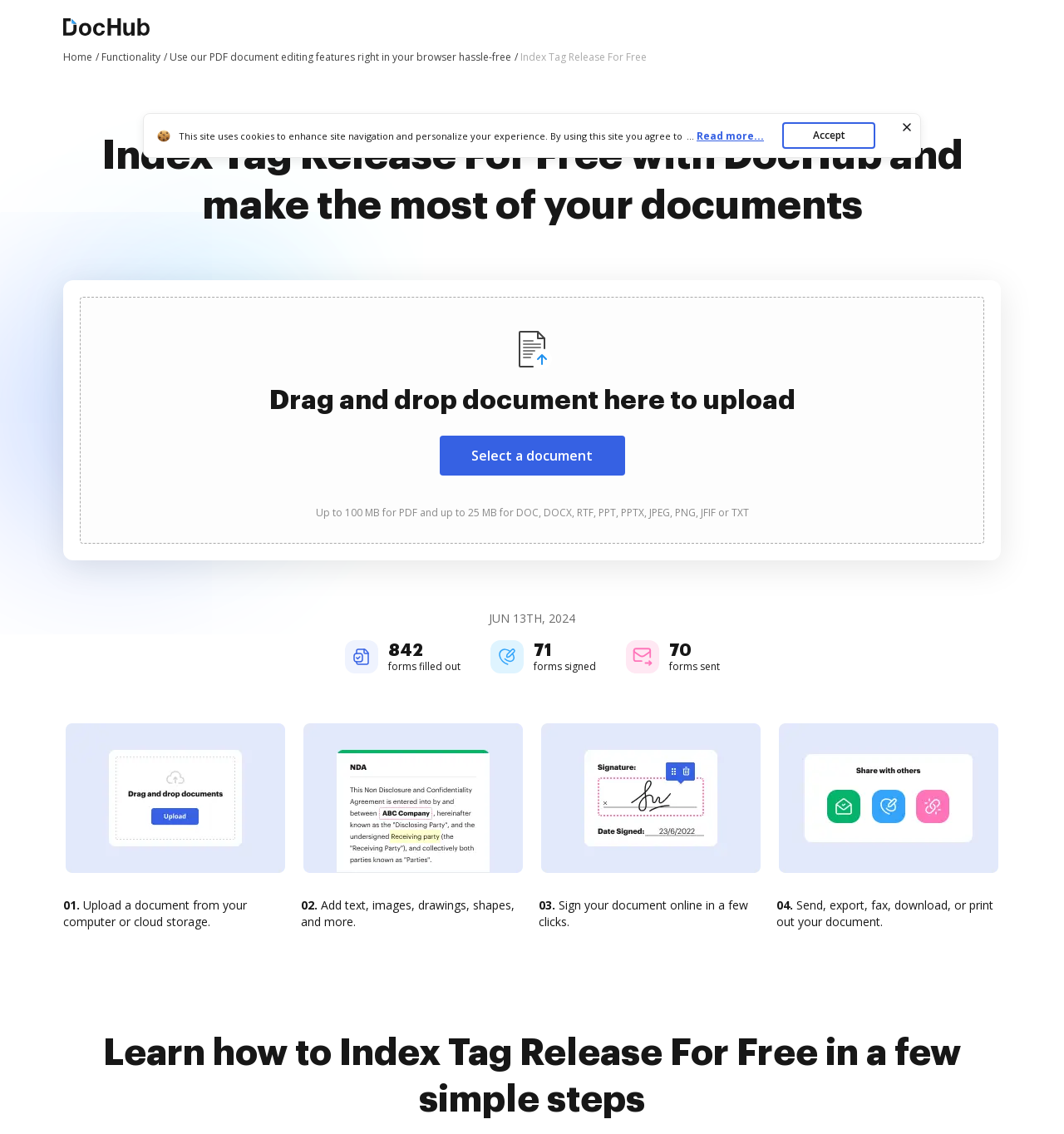What is the maximum file size for PDF upload?
Examine the image closely and answer the question with as much detail as possible.

Based on the webpage, I found the text 'Up to 100 MB for PDF and up to 25 MB for DOC, DOCX, RTF, PPT, PPTX, JPEG, PNG, JFIF or TXT' which indicates the maximum file size for PDF upload is 100 MB.